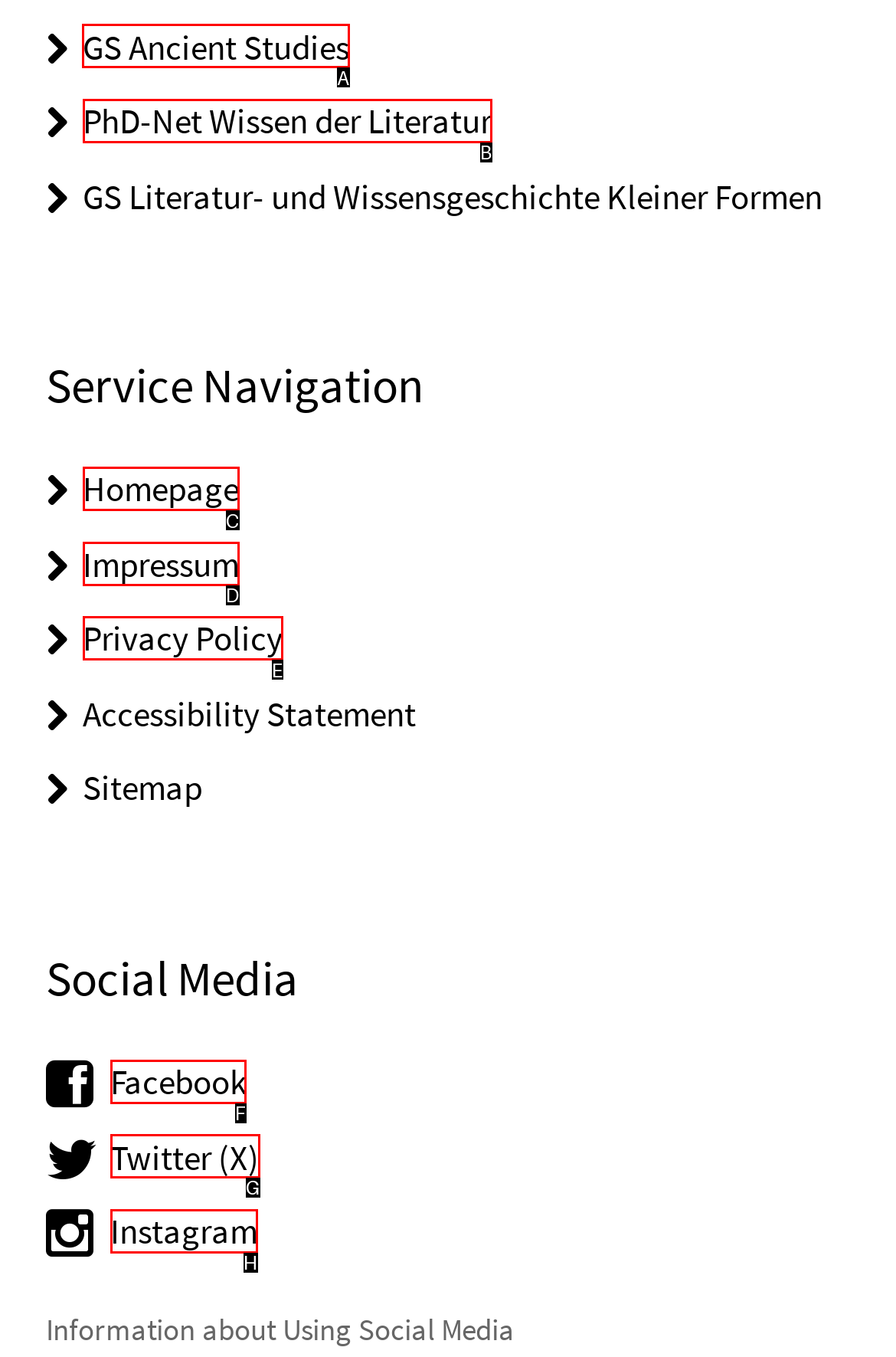Which lettered option should be clicked to achieve the task: Go to GS Ancient Studies? Choose from the given choices.

A